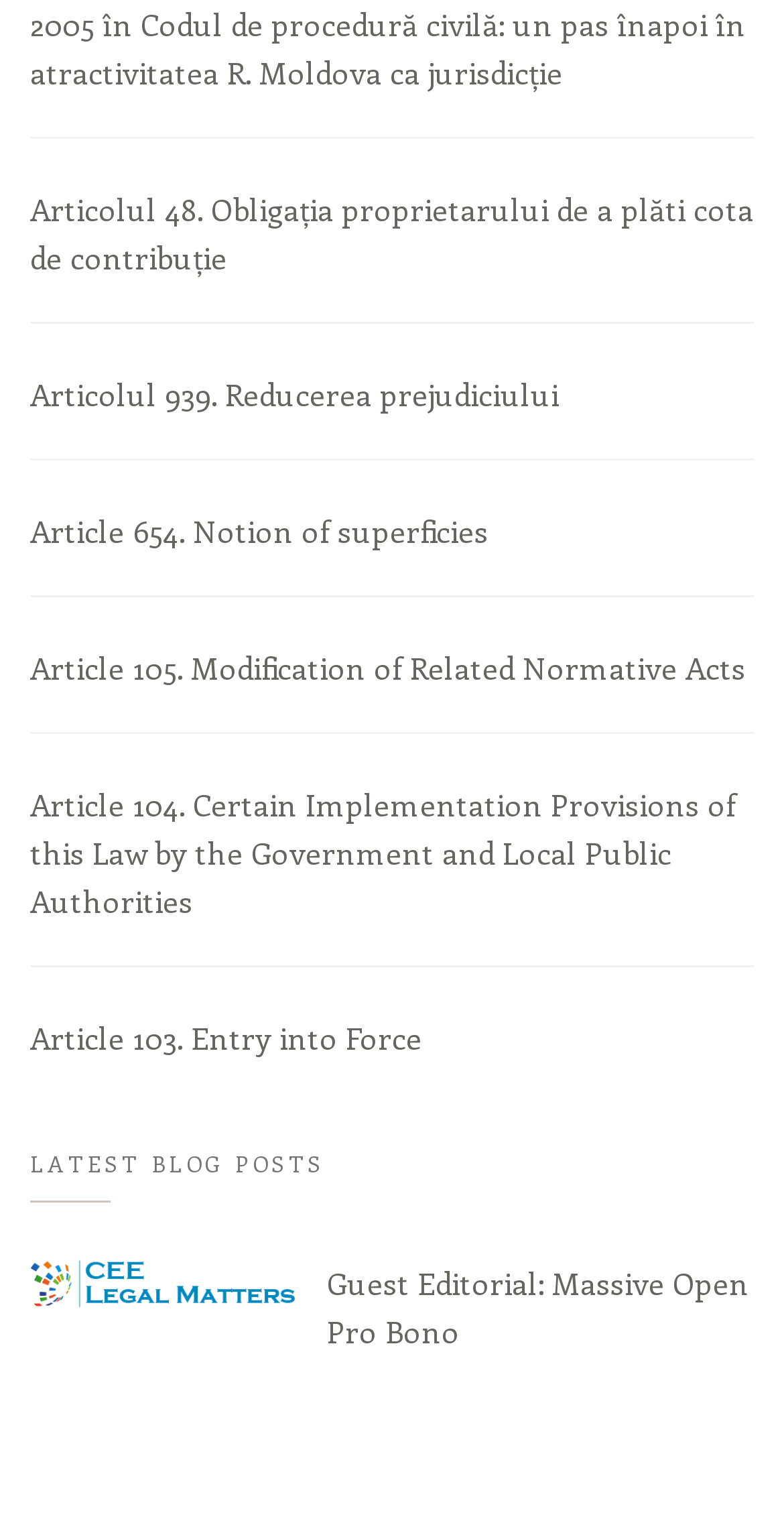Locate the UI element described by Articolul 939. Reducerea prejudiciului in the provided webpage screenshot. Return the bounding box coordinates in the format (top-left x, top-left y, bottom-right x, bottom-right y), ensuring all values are between 0 and 1.

[0.038, 0.219, 0.962, 0.302]